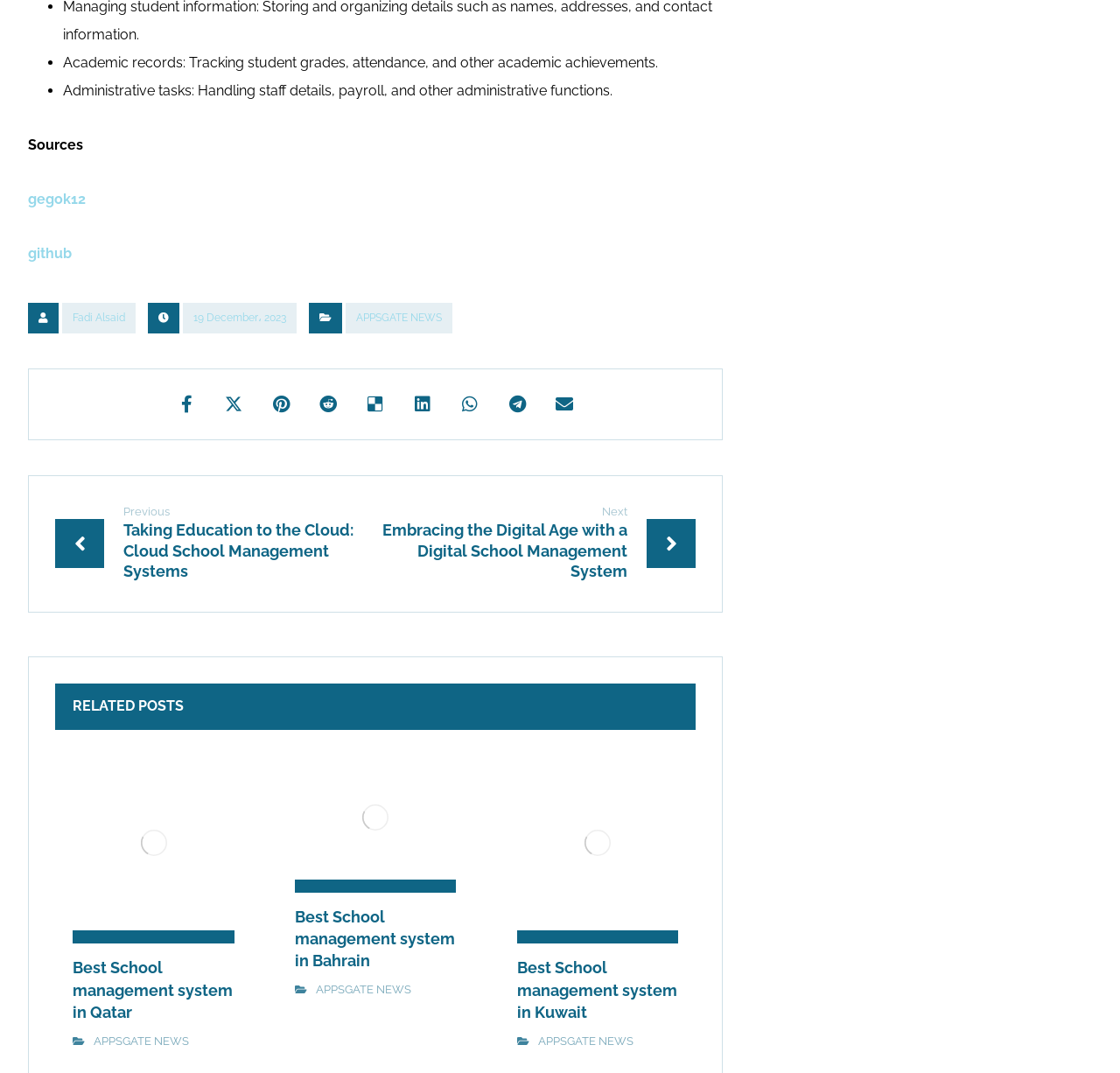How many links are available for sharing the post?
Could you please answer the question thoroughly and with as much detail as possible?

I counted the number of links available for sharing the post, which are 'Share on Facebook', 'Share on X', 'Share on Pinterest', 'Share on Reddit', 'Share on Delicious', 'Share on Linkedin', and 'Share by Whatsapp', totaling 7 links.